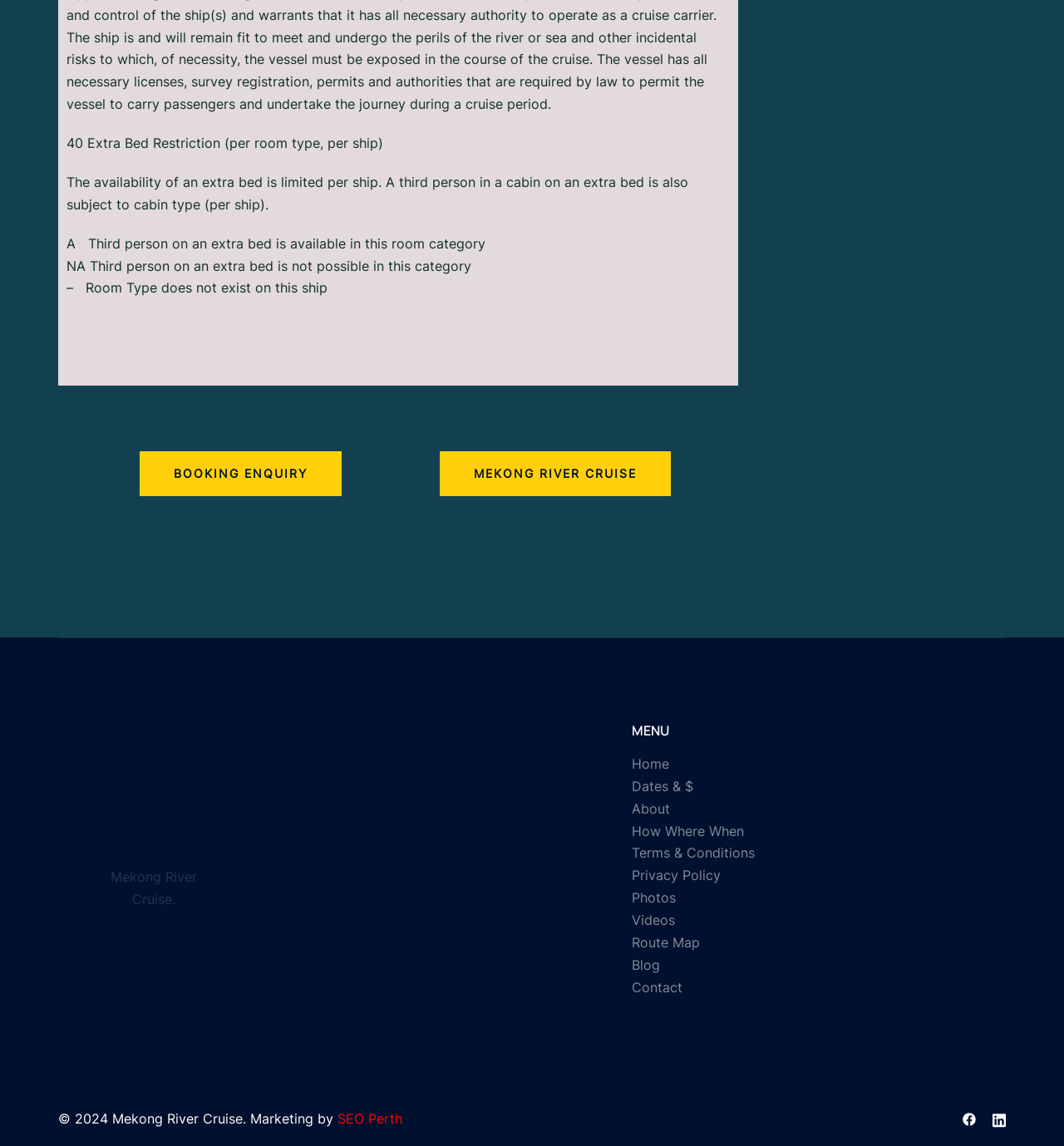With reference to the screenshot, provide a detailed response to the question below:
What is the purpose of the 'MENU' section?

The 'MENU' section contains links to various pages on the website, such as 'Home', 'Dates & $', 'About', etc. which suggests that its purpose is to provide navigation options to the user.